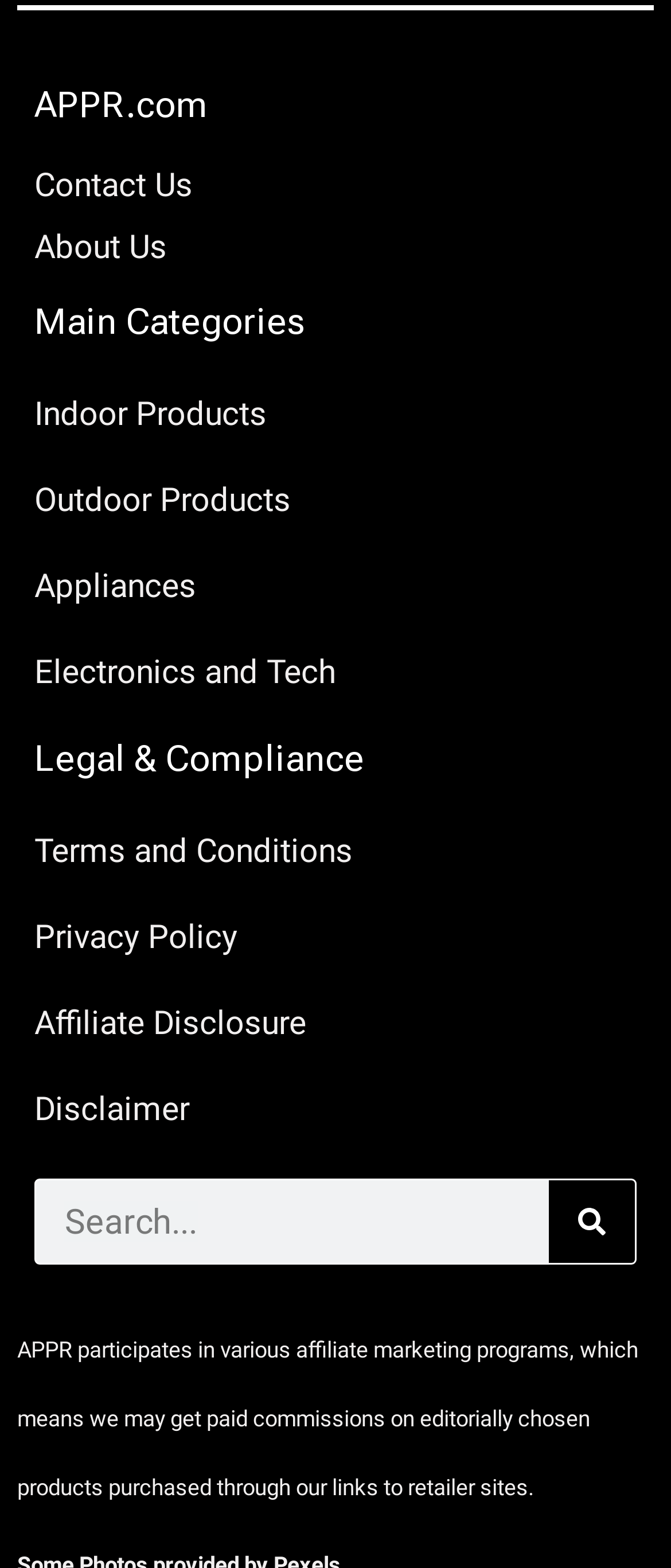Provide the bounding box coordinates for the area that should be clicked to complete the instruction: "contact us".

[0.051, 0.105, 0.949, 0.133]